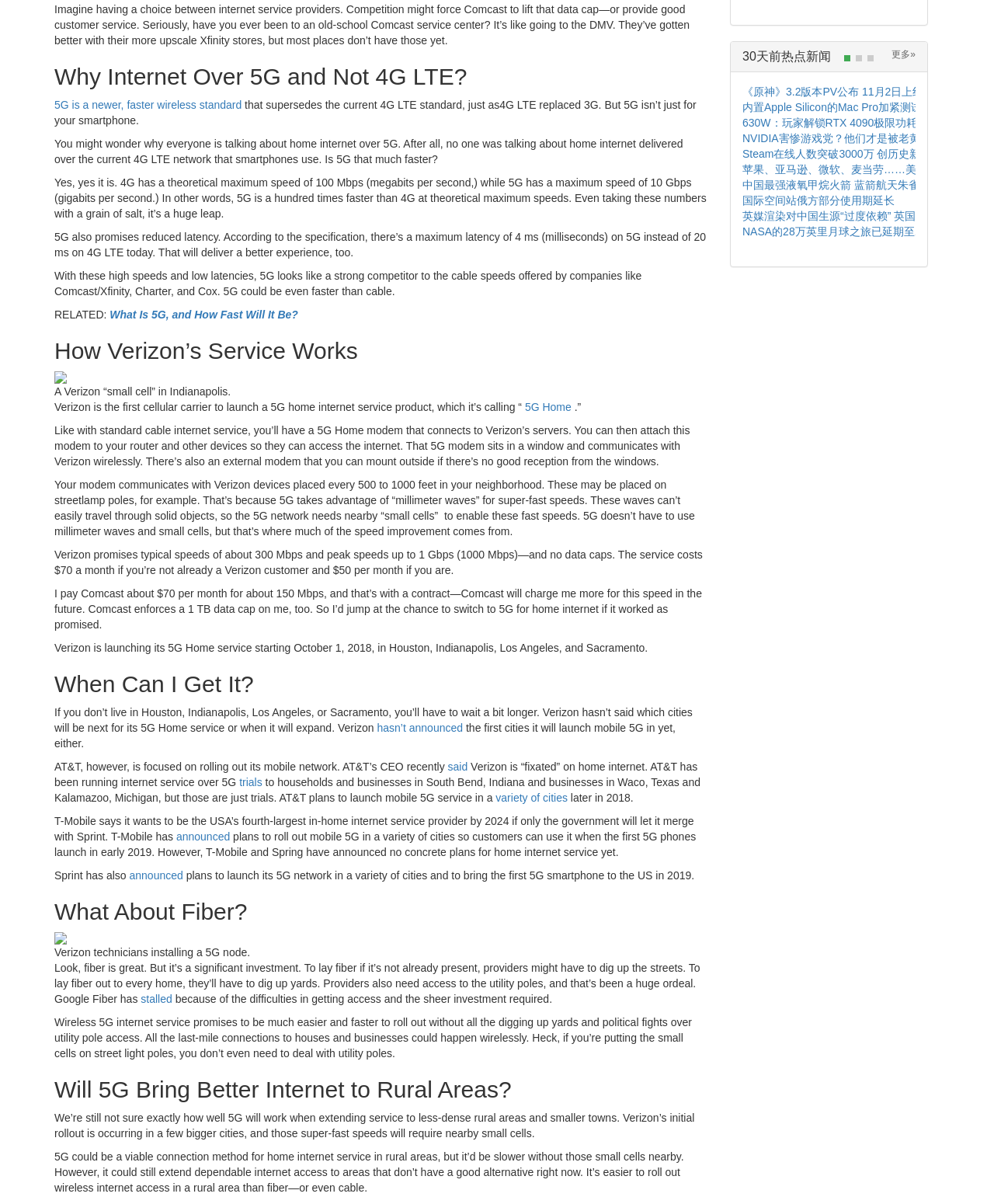Extract the bounding box for the UI element that matches this description: "variety of cities".

[0.499, 0.657, 0.571, 0.668]